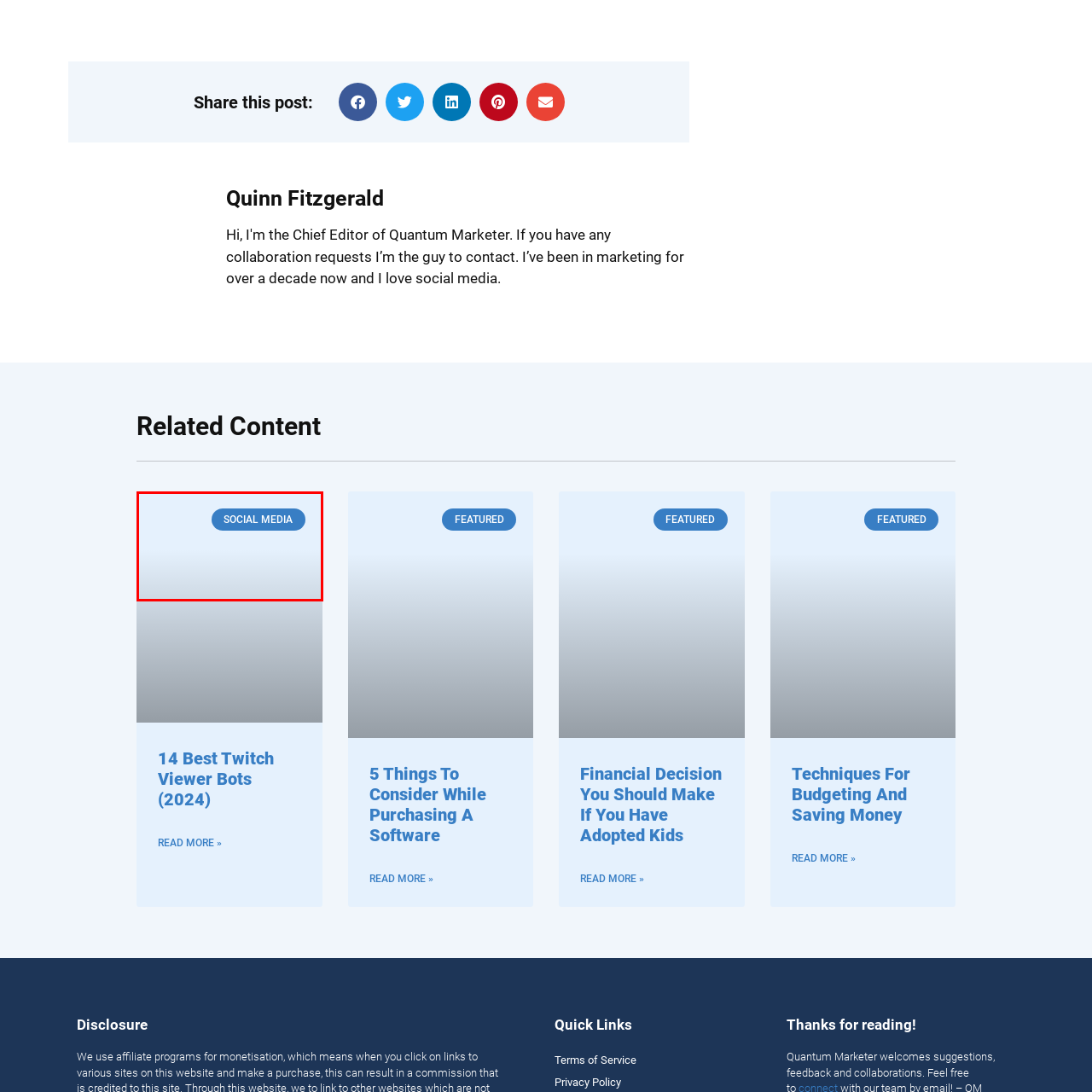Focus on the area highlighted by the red bounding box and give a thorough response to the following question, drawing from the image: What is the color of the background?

The caption states that the button is positioned within a light blue background, which suggests that the background of the webpage or section where the button is located is light blue in color.